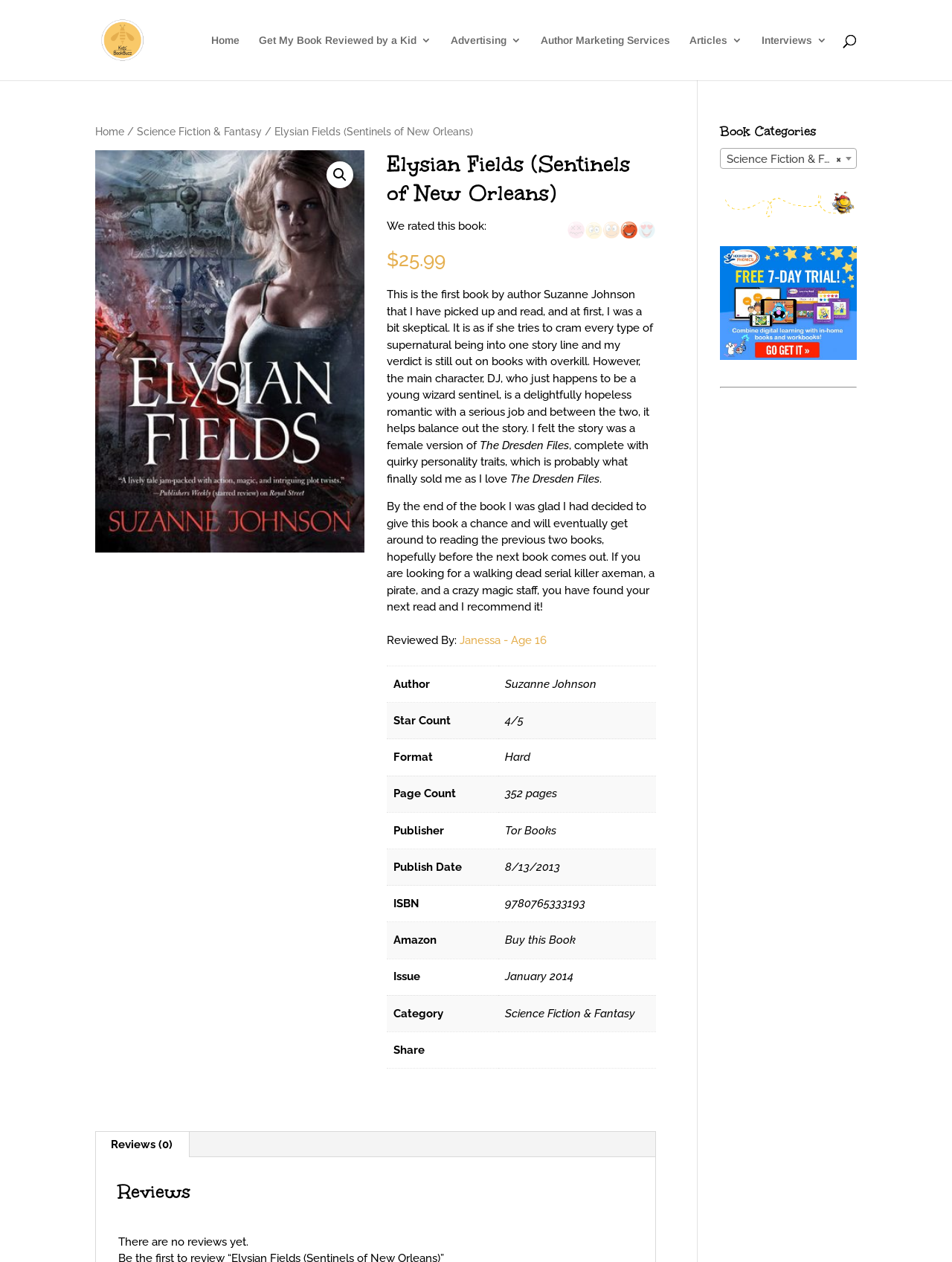Locate the bounding box coordinates of the clickable region to complete the following instruction: "Share book to social media."

[0.523, 0.818, 0.689, 0.847]